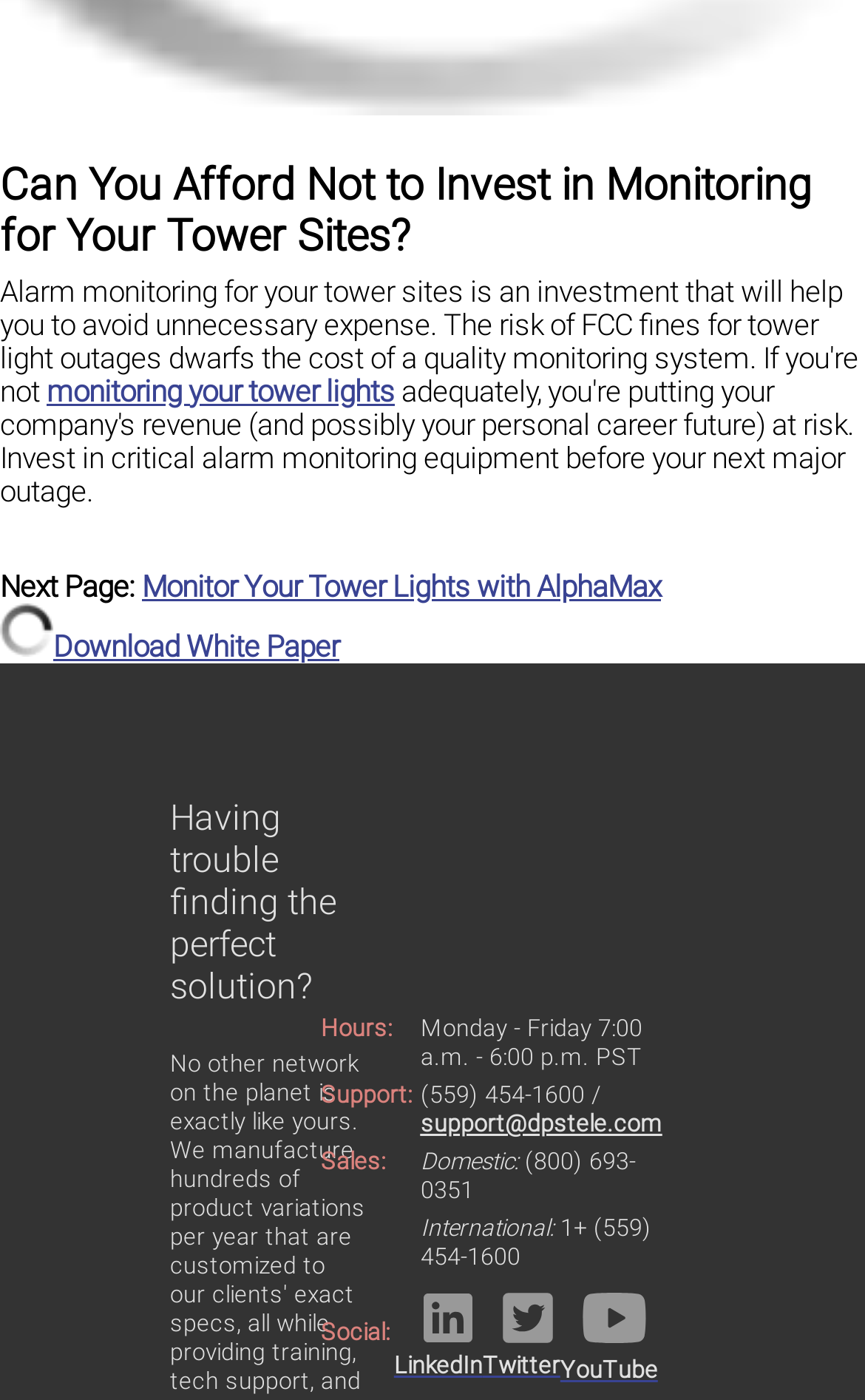Using the provided description monitoring your tower lights, find the bounding box coordinates for the UI element. Provide the coordinates in (top-left x, top-left y, bottom-right x, bottom-right y) format, ensuring all values are between 0 and 1.

[0.054, 0.267, 0.456, 0.291]